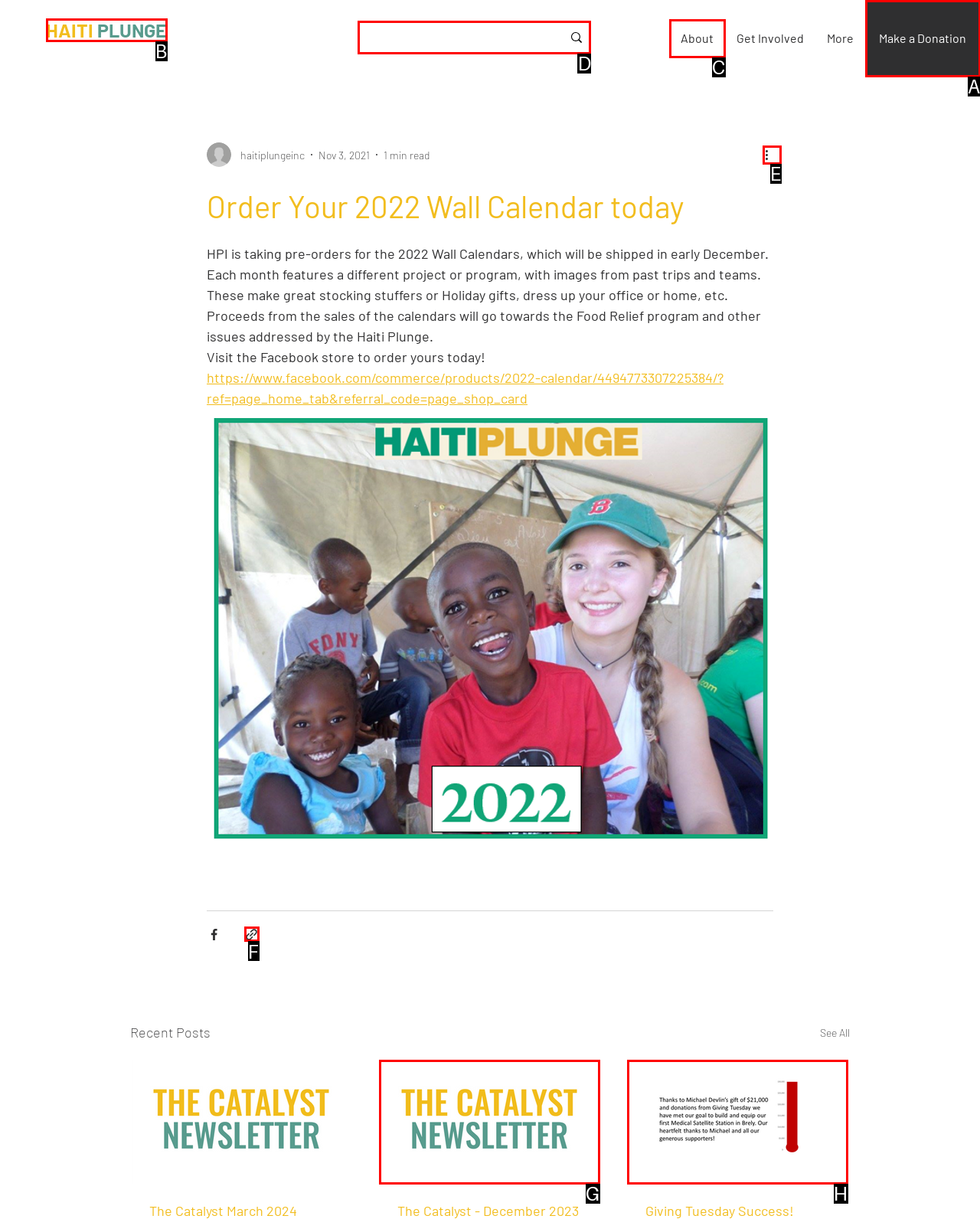Select the HTML element that should be clicked to accomplish the task: Search for something Reply with the corresponding letter of the option.

None